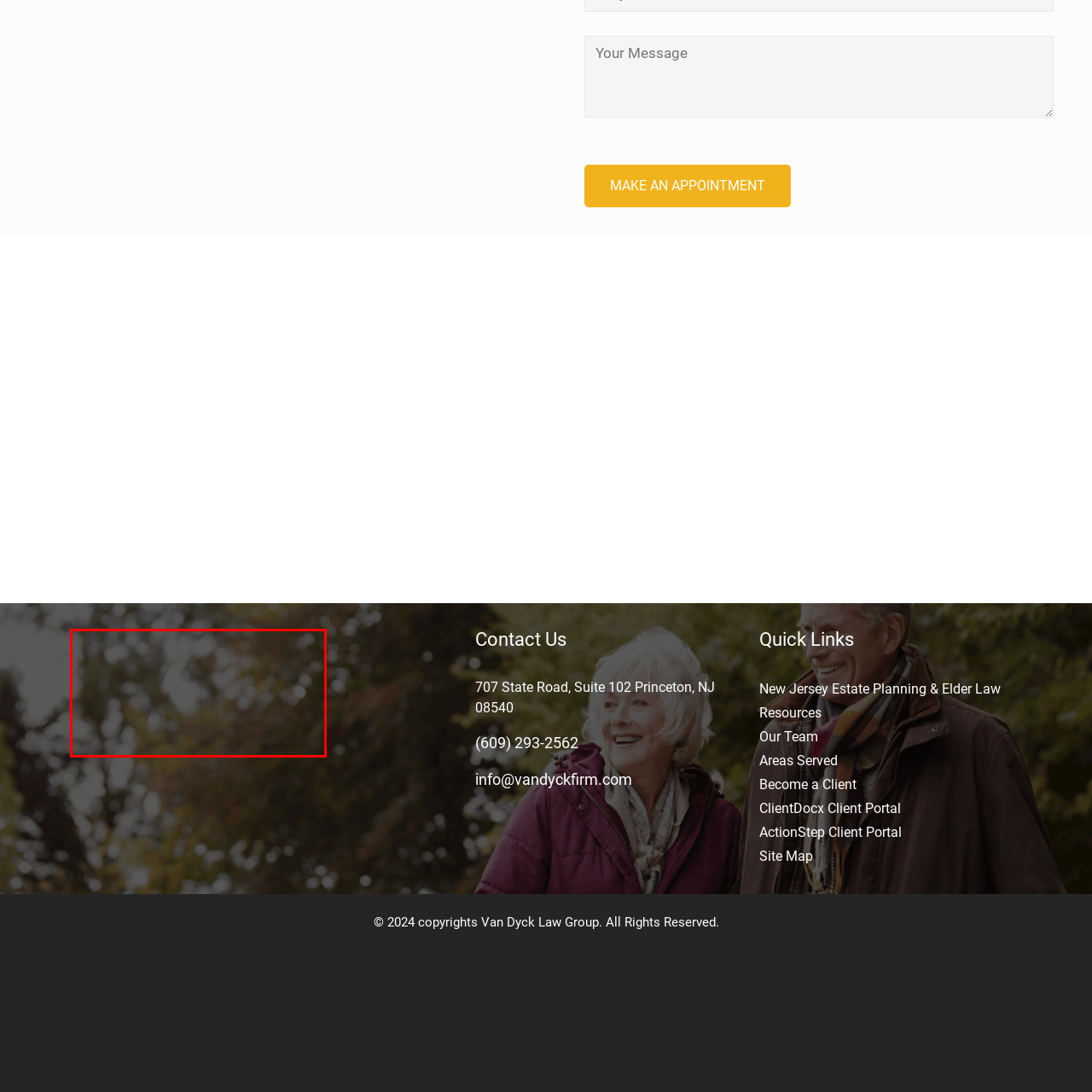Look closely at the image surrounded by the red box, What is the name of the law group featured in the image? Give your answer as a single word or phrase.

Van Dyck Law Group